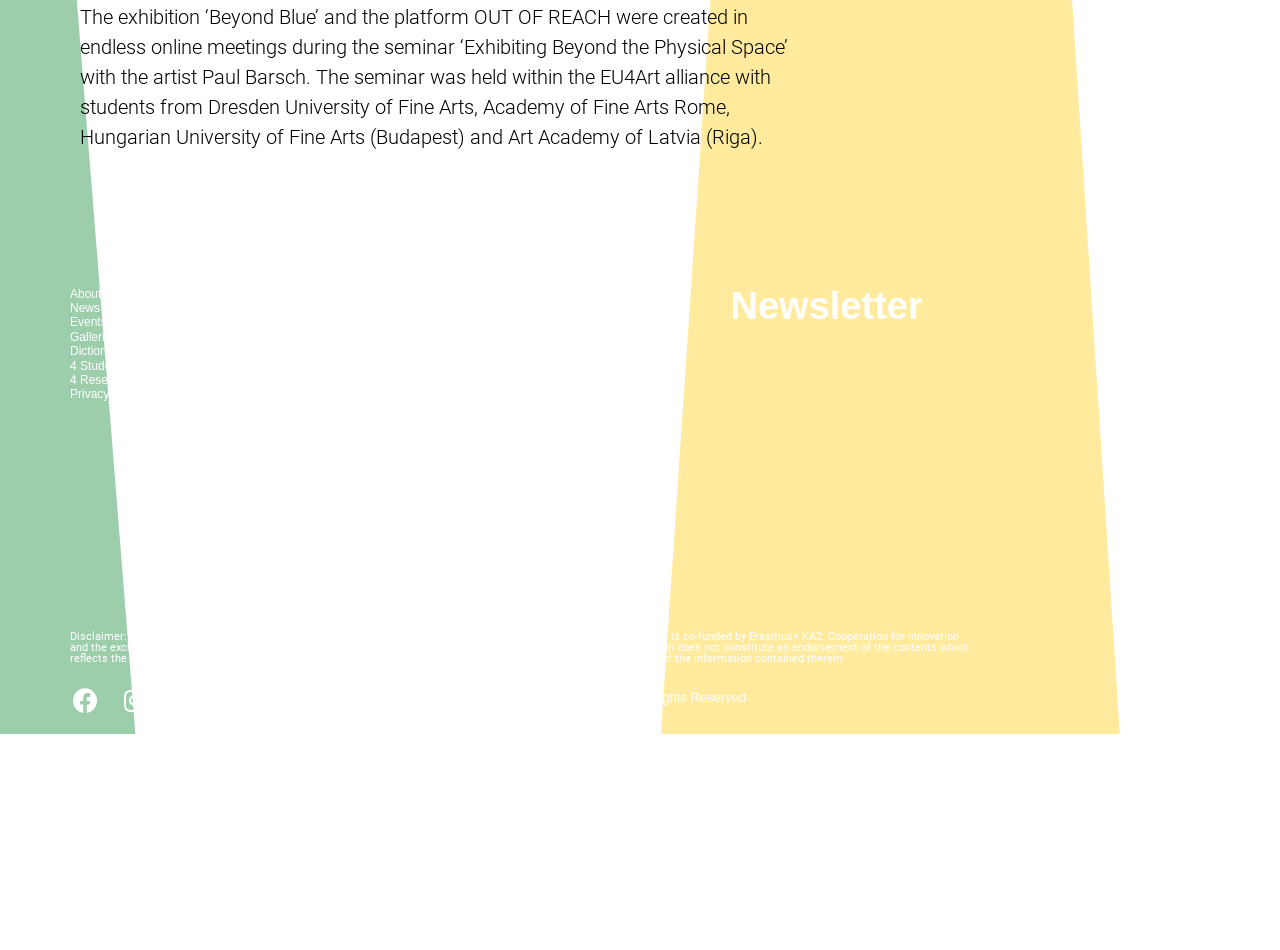What is the purpose of the EU4ART project?
Please provide a single word or phrase as the answer based on the screenshot.

Cooperation for innovation